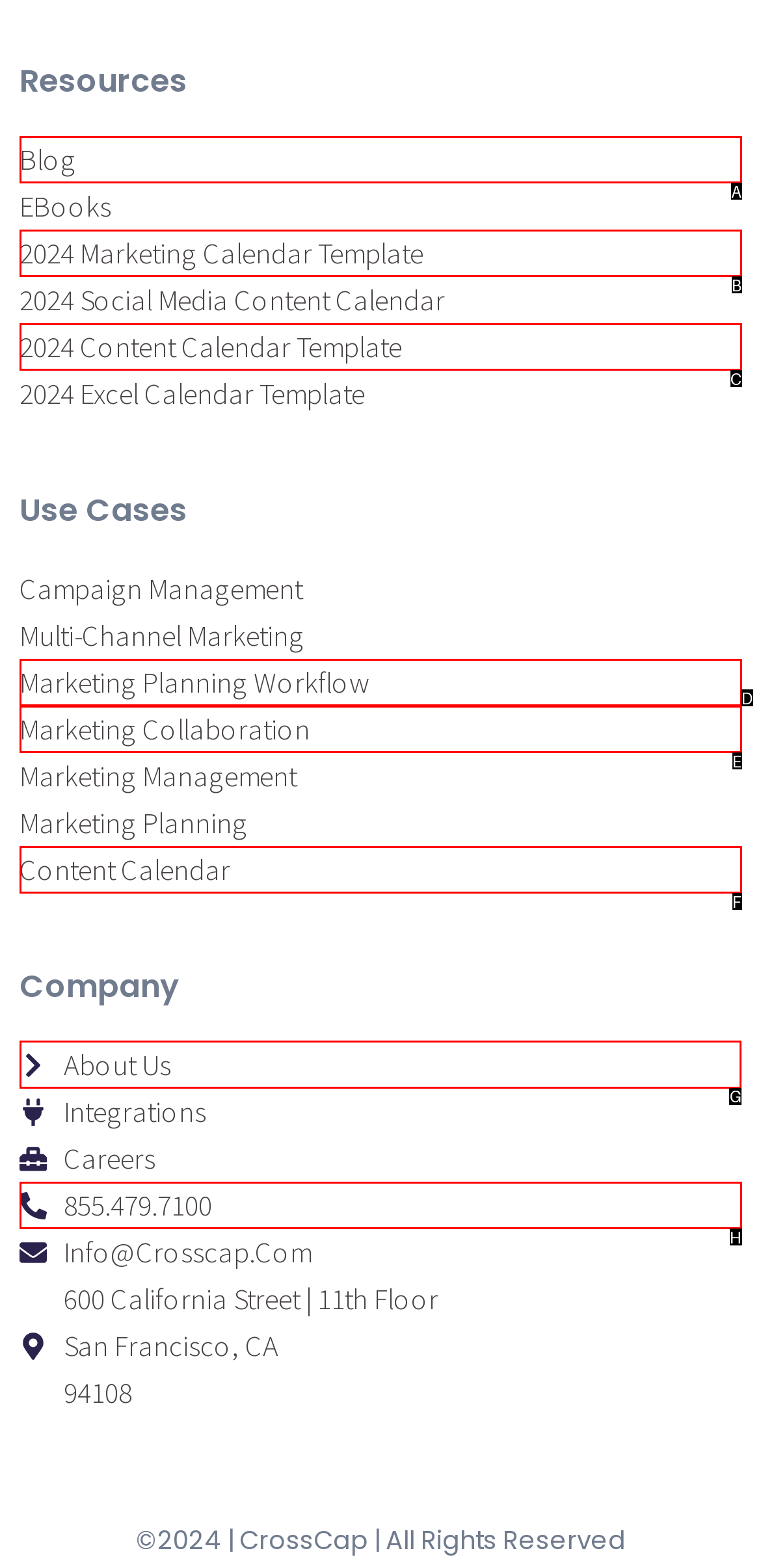Determine the letter of the element I should select to fulfill the following instruction: Read about the company. Just provide the letter.

G